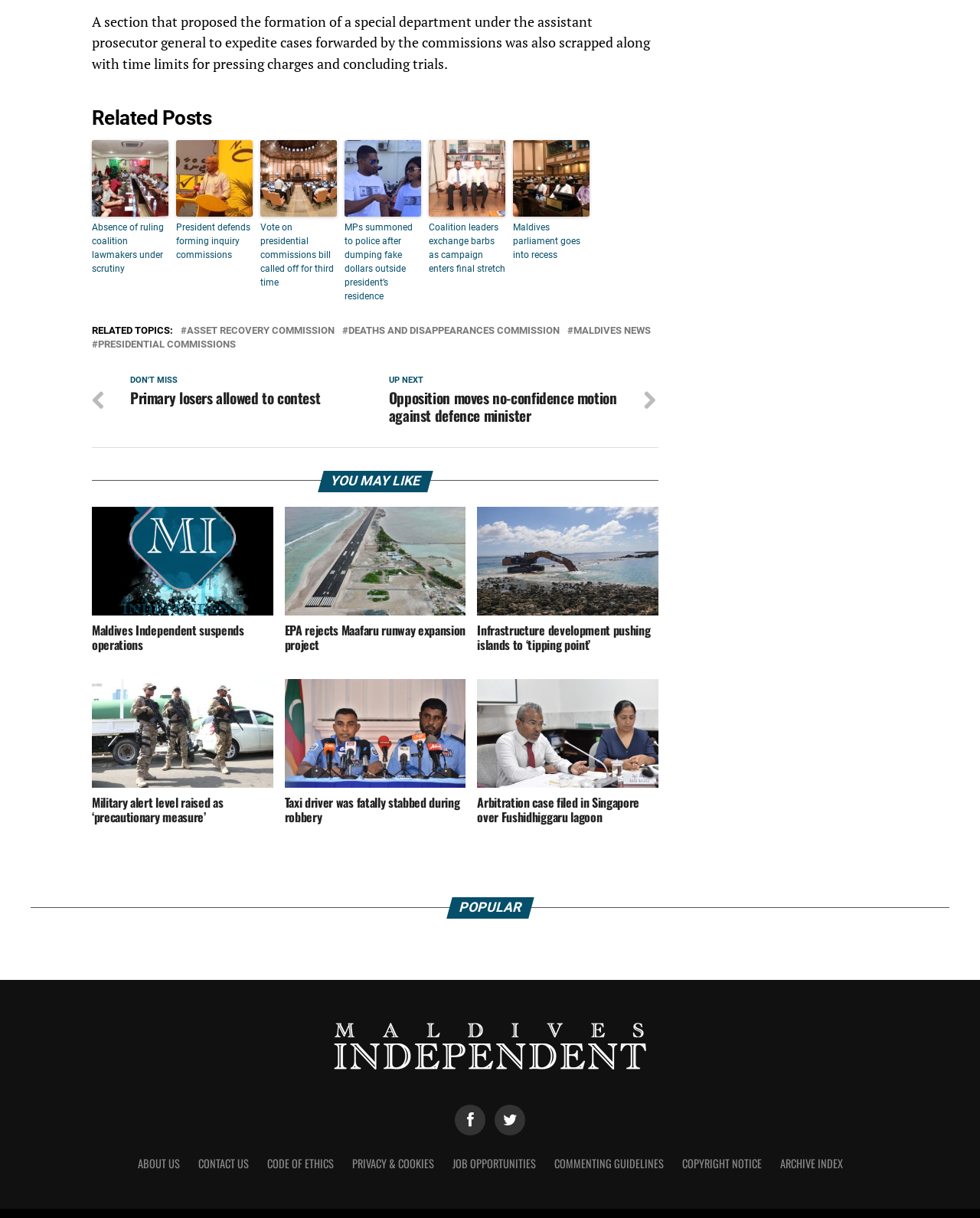Carefully examine the image and provide an in-depth answer to the question: What is the 'RELATED TOPICS' section for?

The 'RELATED TOPICS' section, indicated by the StaticText element with ID 451, contains a list of links to related topics, suggesting that its purpose is to provide readers with a way to explore related topics to the one they are currently reading about.